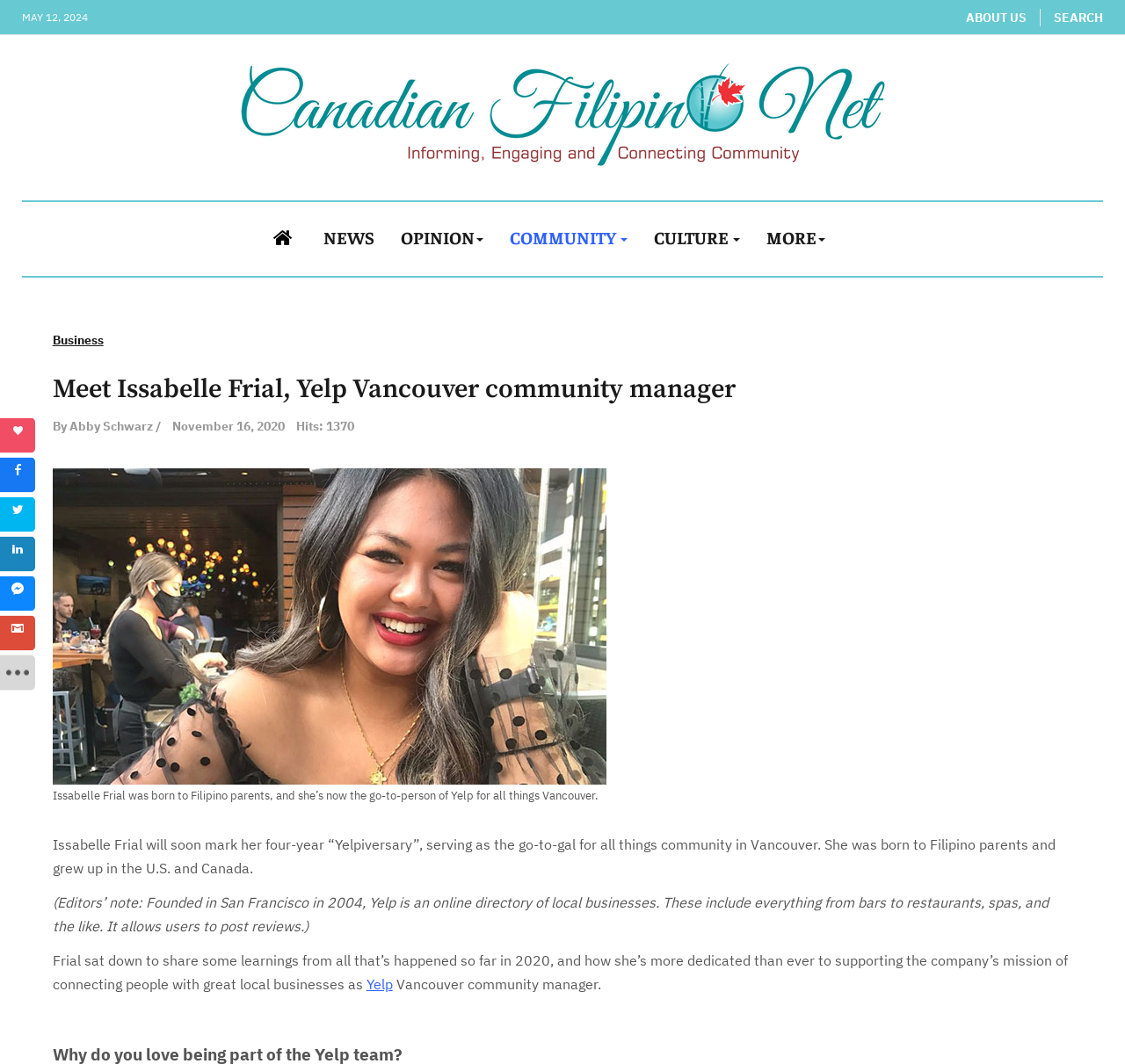Locate the bounding box coordinates of the UI element described by: "About Us". Provide the coordinates as four float numbers between 0 and 1, formatted as [left, top, right, bottom].

[0.859, 0.008, 0.912, 0.024]